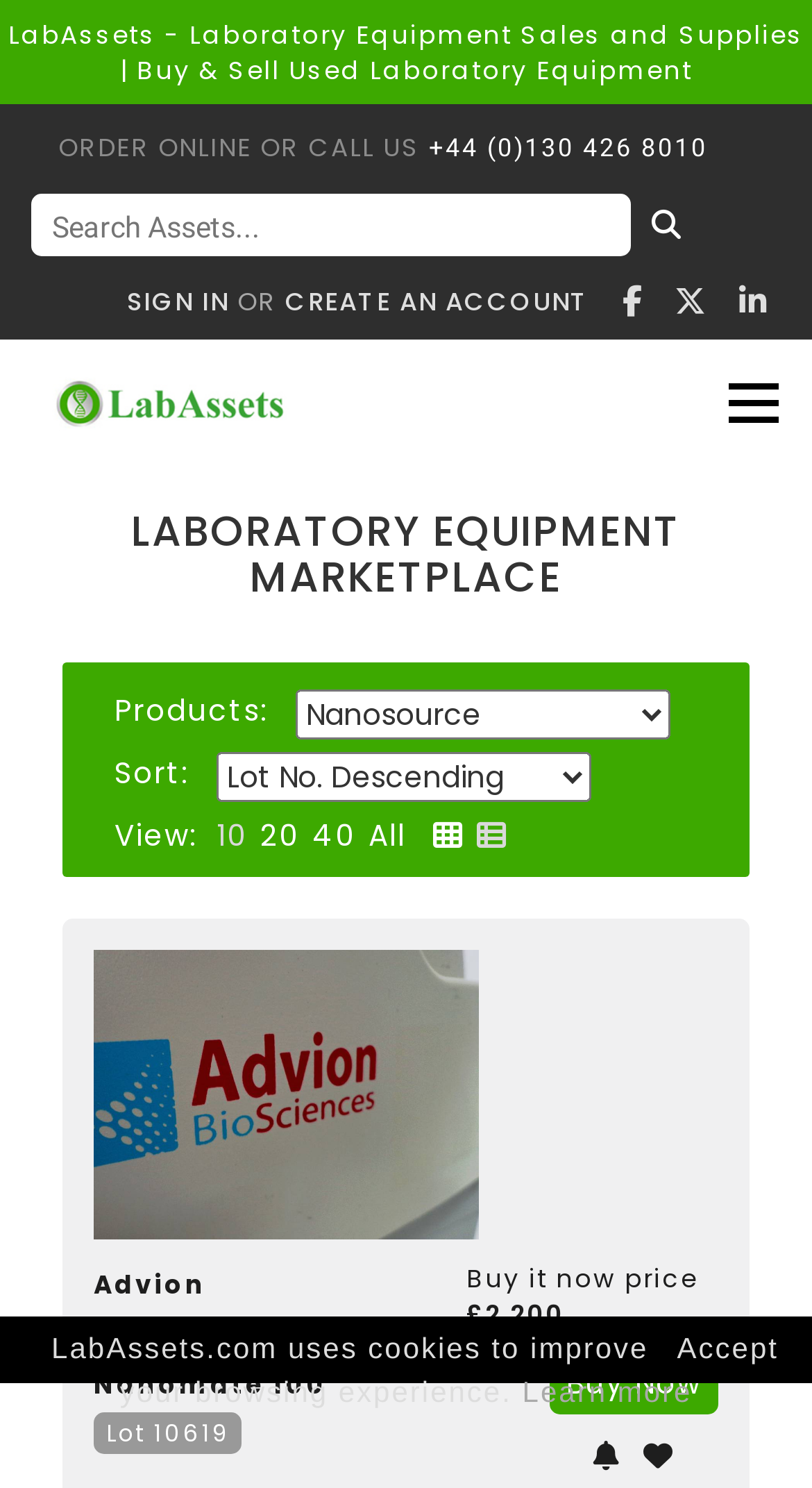From the image, can you give a detailed response to the question below:
How many items are shown per page by default?

I found the default number of items per page by looking at the 'View:' dropdown menu, where it lists options such as '10', '20', '40', and 'All'. Since '10' is the first option, I assume it is the default.